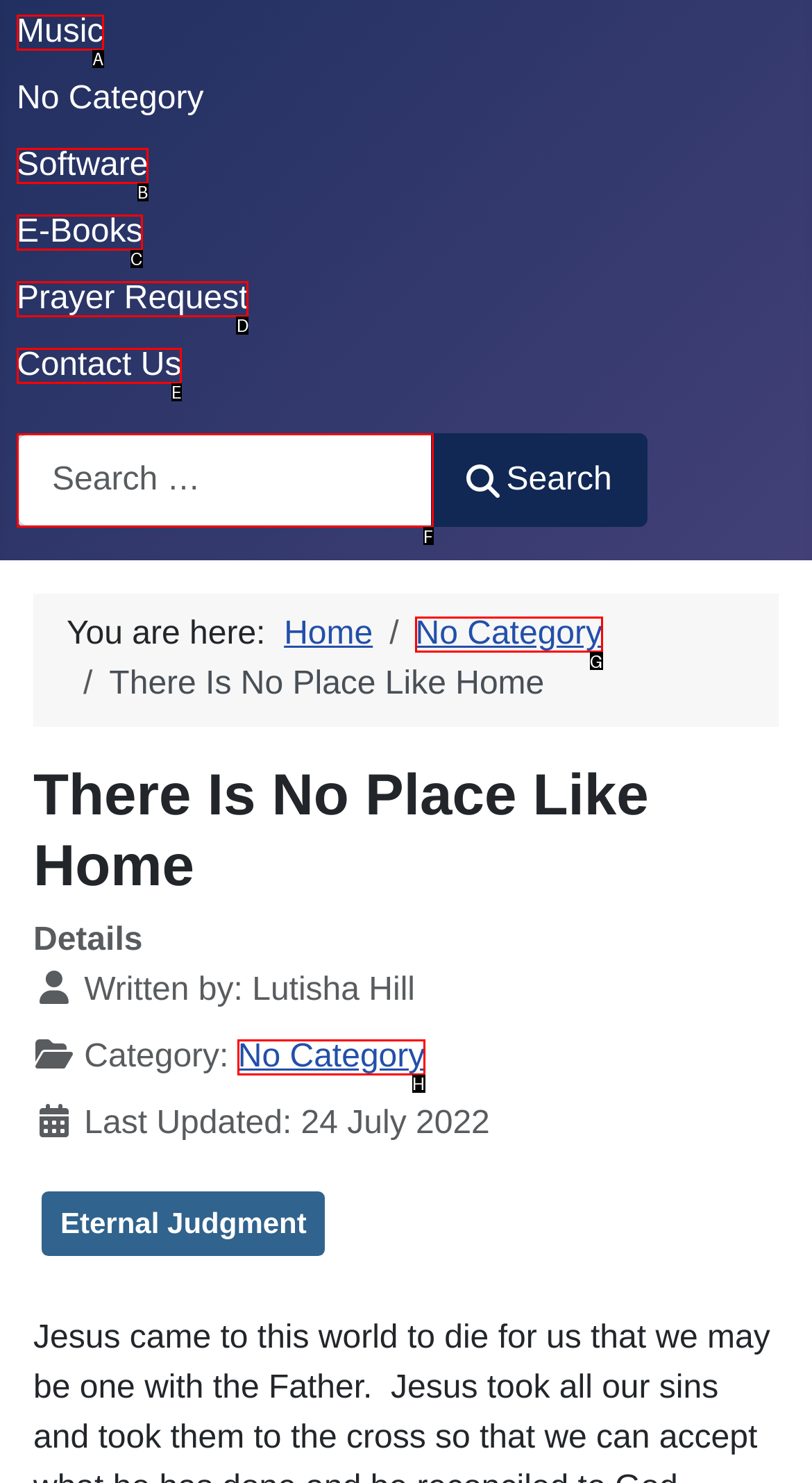Determine which option matches the element description: No Category
Reply with the letter of the appropriate option from the options provided.

H